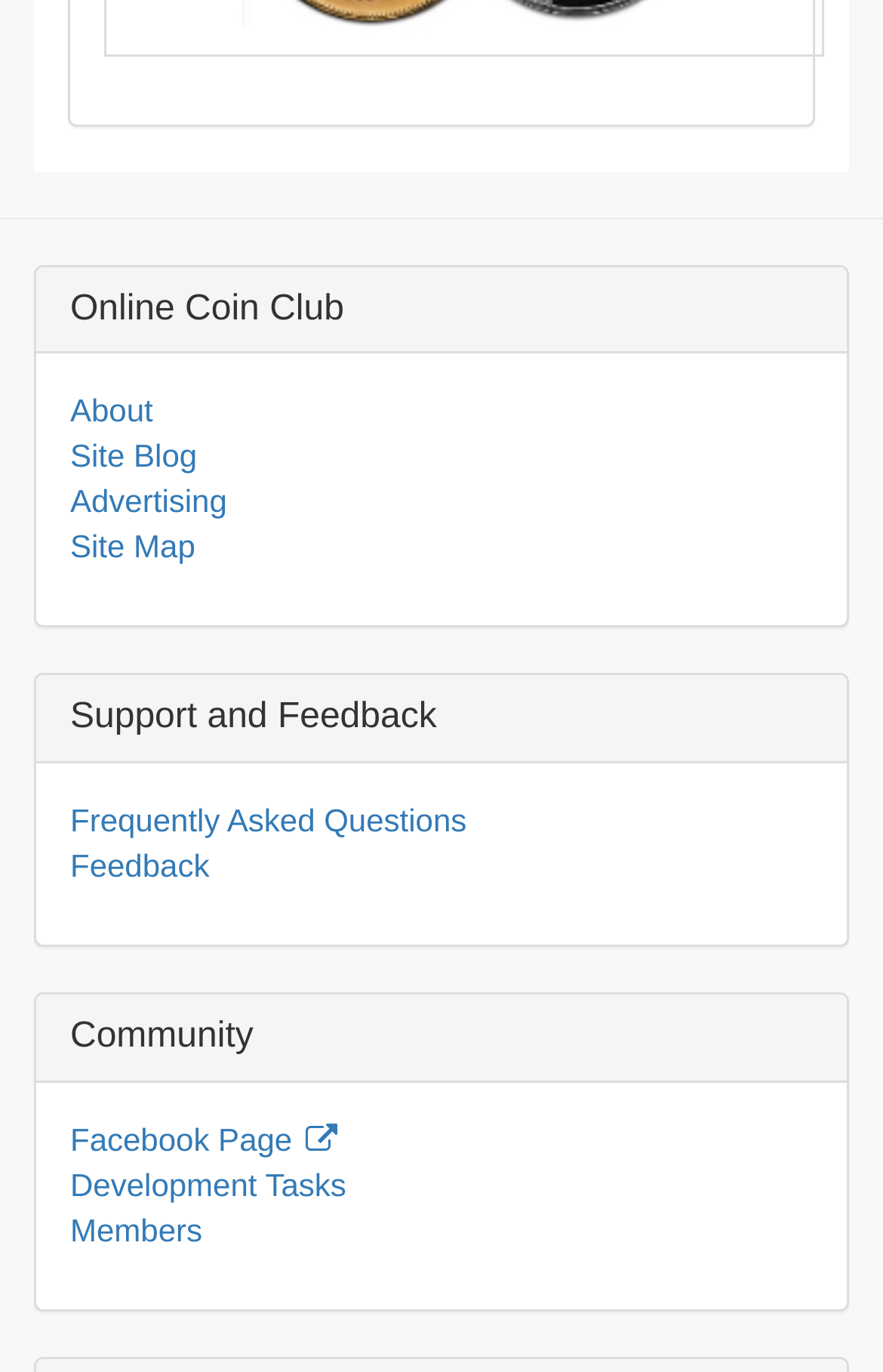Determine the bounding box coordinates of the area to click in order to meet this instruction: "view facebook page".

[0.079, 0.817, 0.387, 0.843]